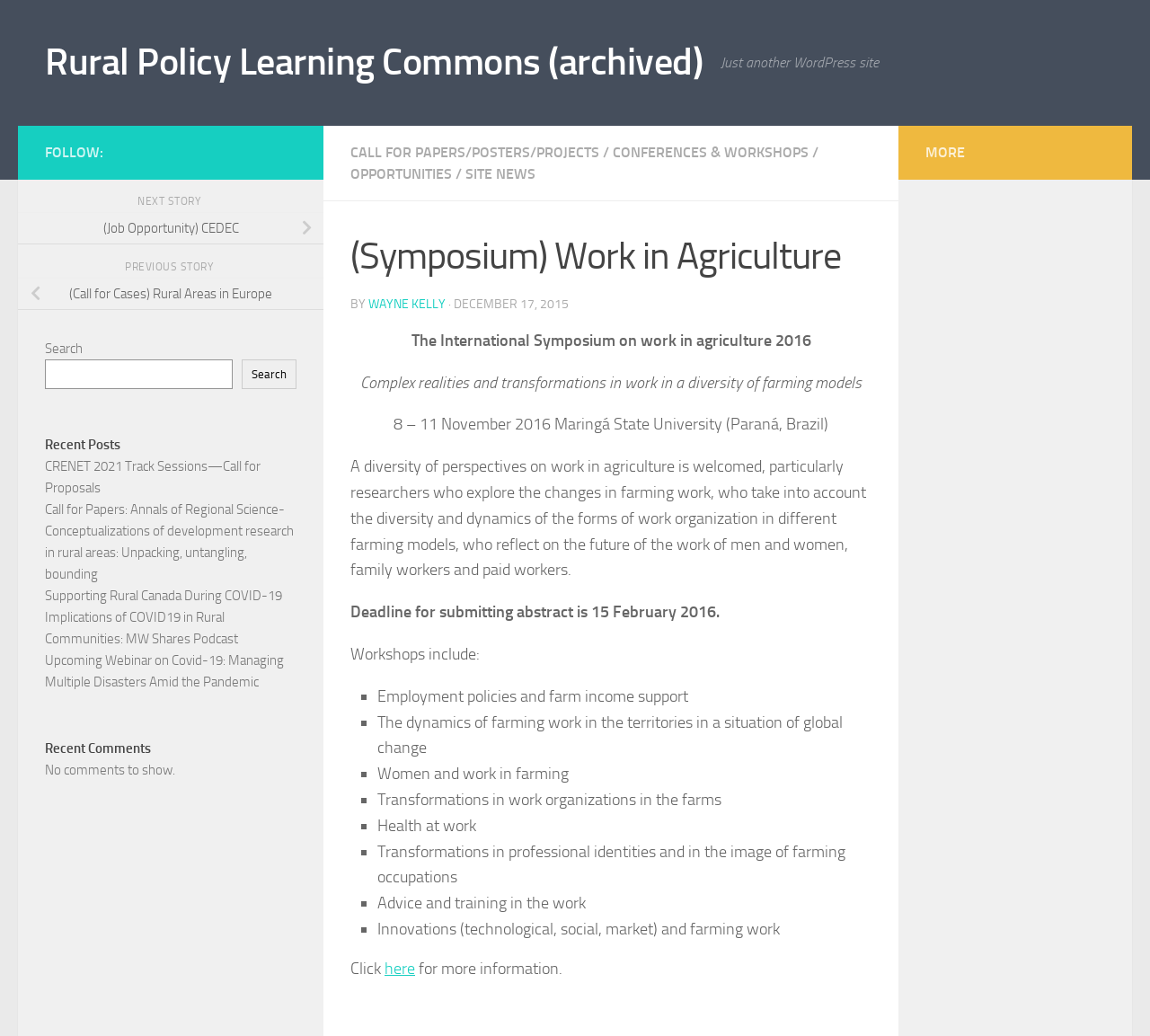Respond to the following question using a concise word or phrase: 
Who is the author of the symposium?

Wayne Kelly